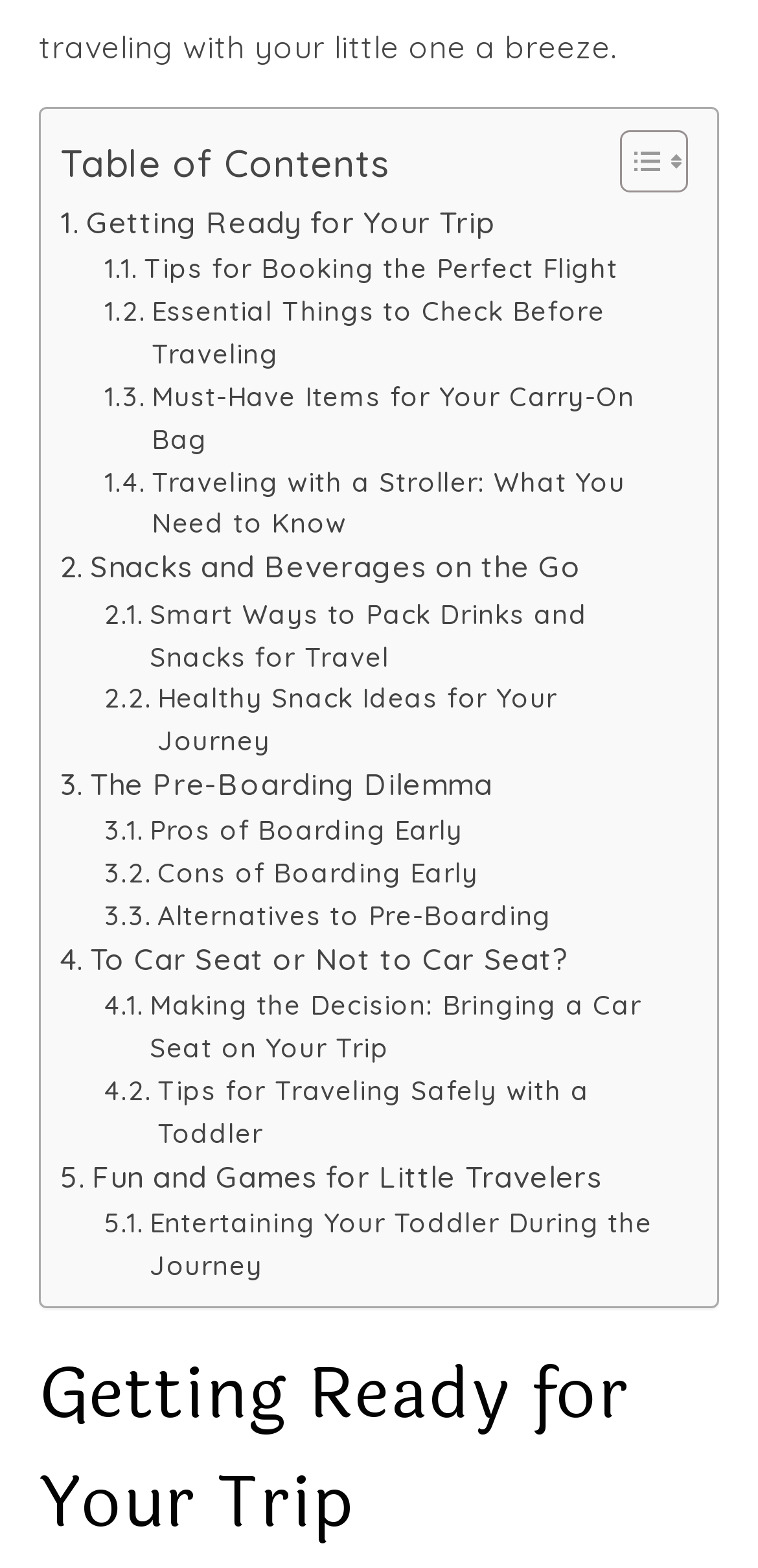Determine the bounding box coordinates of the section I need to click to execute the following instruction: "Read 'Getting Ready for Your Trip'". Provide the coordinates as four float numbers between 0 and 1, i.e., [left, top, right, bottom].

[0.079, 0.127, 0.652, 0.158]